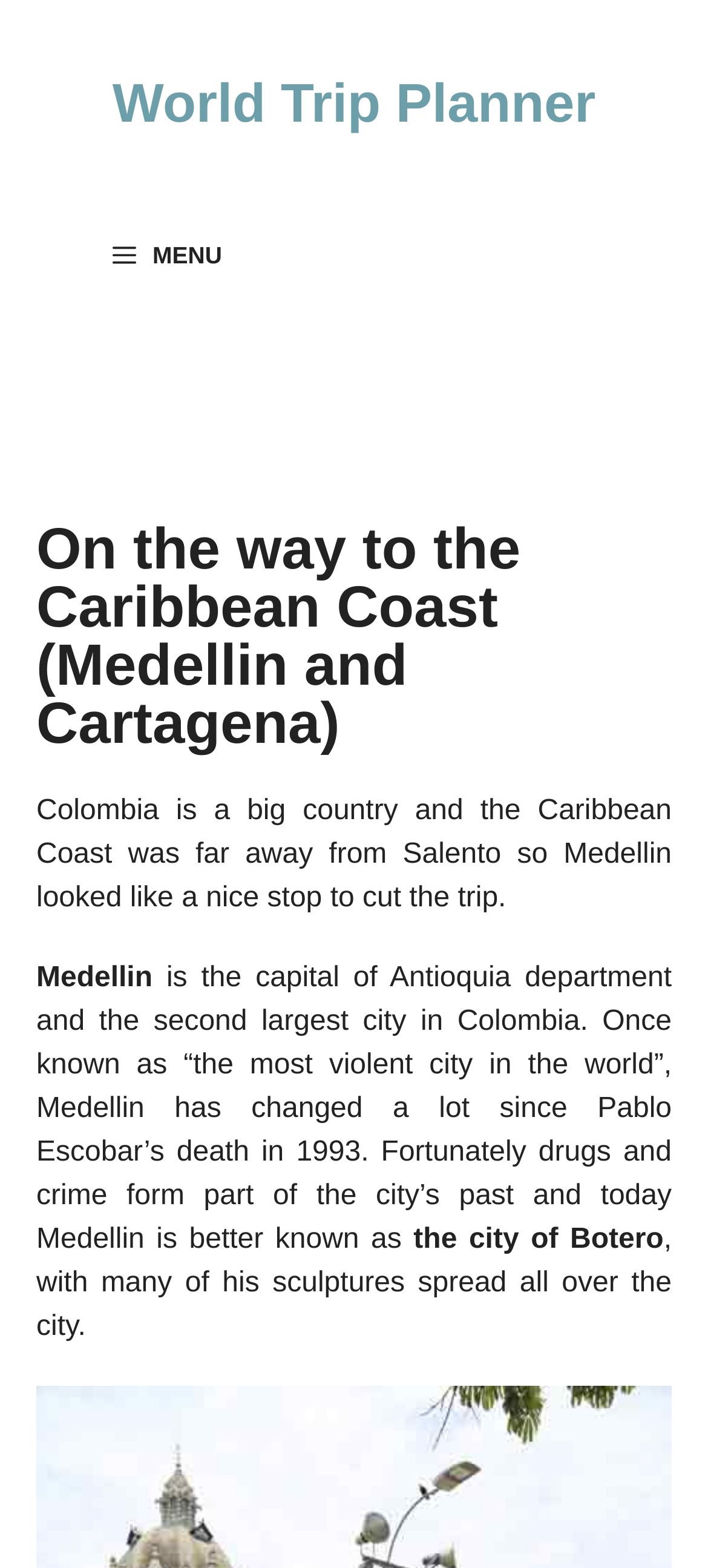Provide the bounding box coordinates of the UI element this sentence describes: "World Trip Planner".

[0.159, 0.047, 0.841, 0.086]